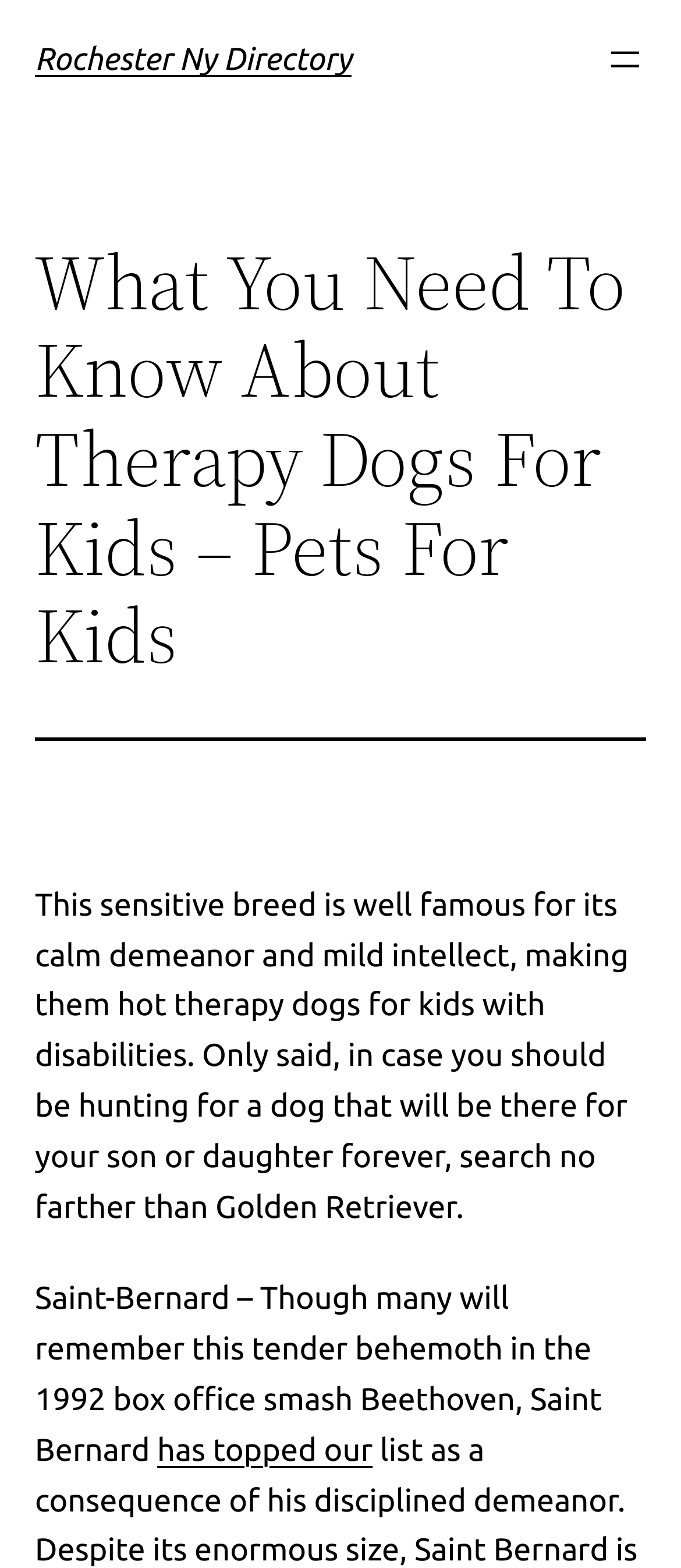Is there a link to more information on the webpage?
Refer to the image and provide a one-word or short phrase answer.

Yes